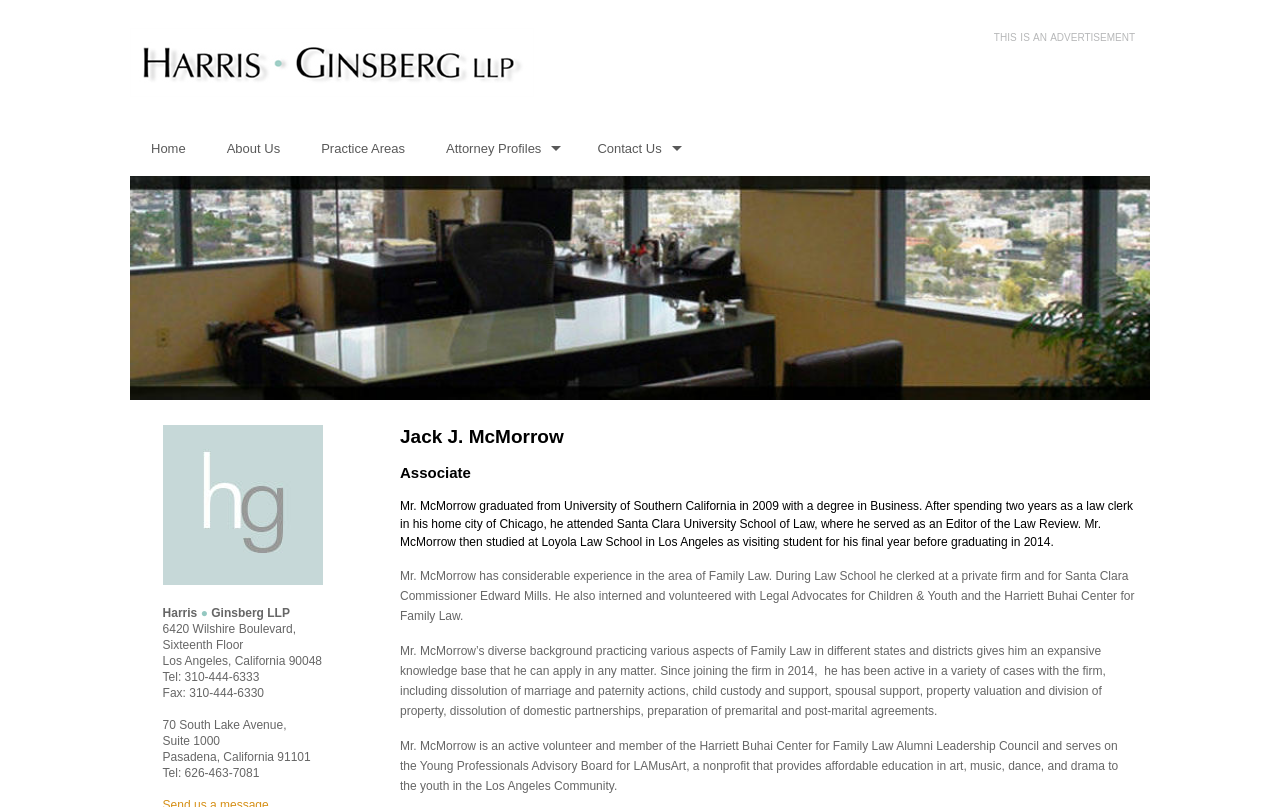Provide an in-depth description of the elements and layout of the webpage.

This webpage is for Harris Ginsberg LLP, a law firm specializing in family law, located in Los Angeles and Pasadena, California. At the top of the page, there is a heading with the firm's name, accompanied by a logo image. Below this, there is a navigation menu with links to different sections of the website, including "Home", "About Us", "Practice Areas", "Attorney Profiles", and "Contact Us".

On the left side of the page, there is a banner image that takes up most of the vertical space. To the right of the banner image, there is a section dedicated to an attorney, Jack J. McMorrow, with a heading and three paragraphs of text describing his background, experience, and volunteer work.

Below the attorney's profile, there is a section with the firm's contact information, including addresses, phone numbers, and fax numbers for both the Los Angeles and Pasadena offices.

There are also several links to individual attorneys' profiles, listed in a vertical column. These links are accompanied by images and text describing each attorney's name and title.

At the very top of the page, there is a small text notice indicating that "THIS IS AN ADVERTISEMENT". Additionally, there is a phone number link "310-444-6333" located near the top of the page.